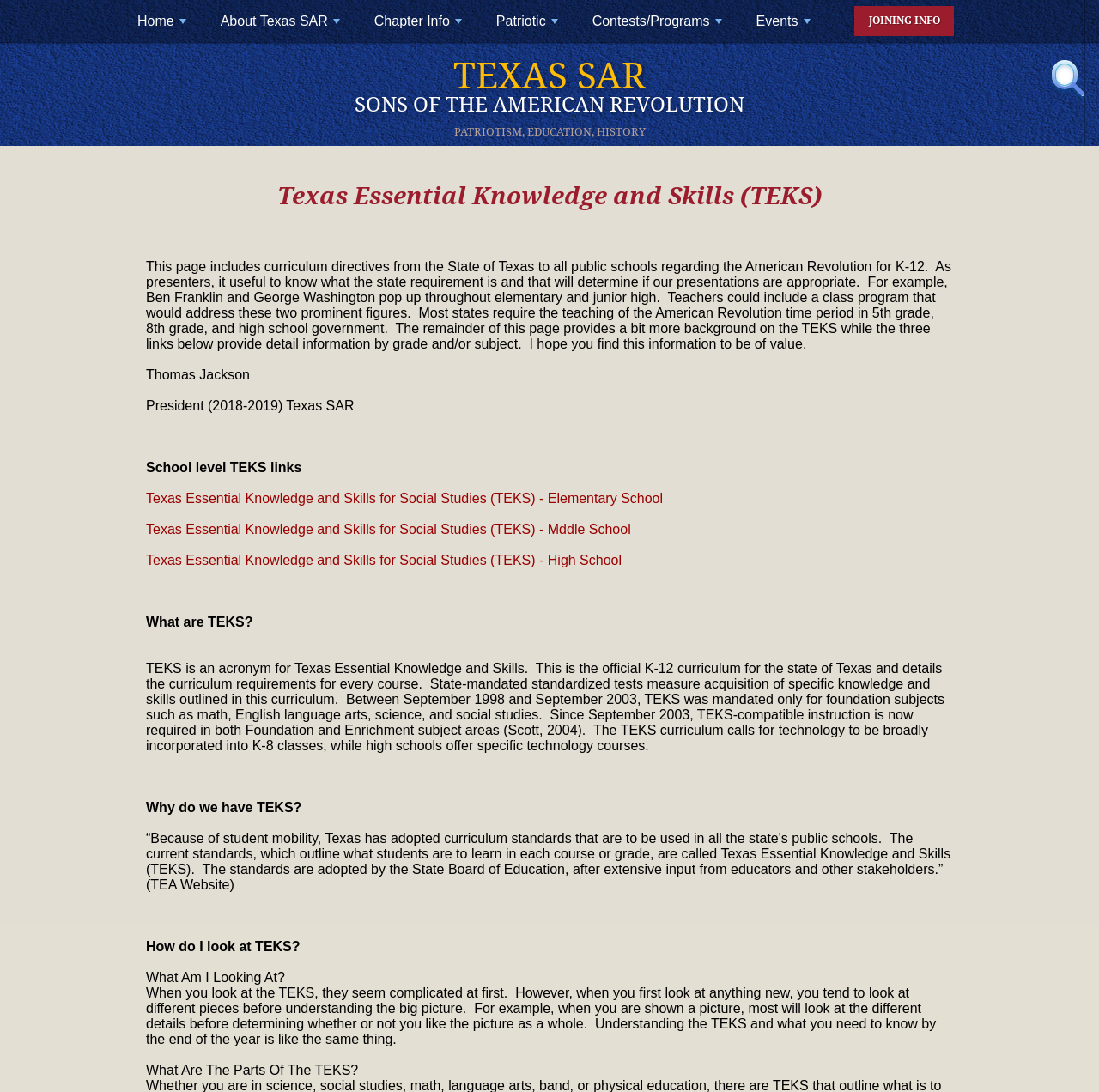Provide the text content of the webpage's main heading.

TEXAS SAR
SONS OF THE AMERICAN REVOLUTION
PATRIOTISM, EDUCATION, HISTORY